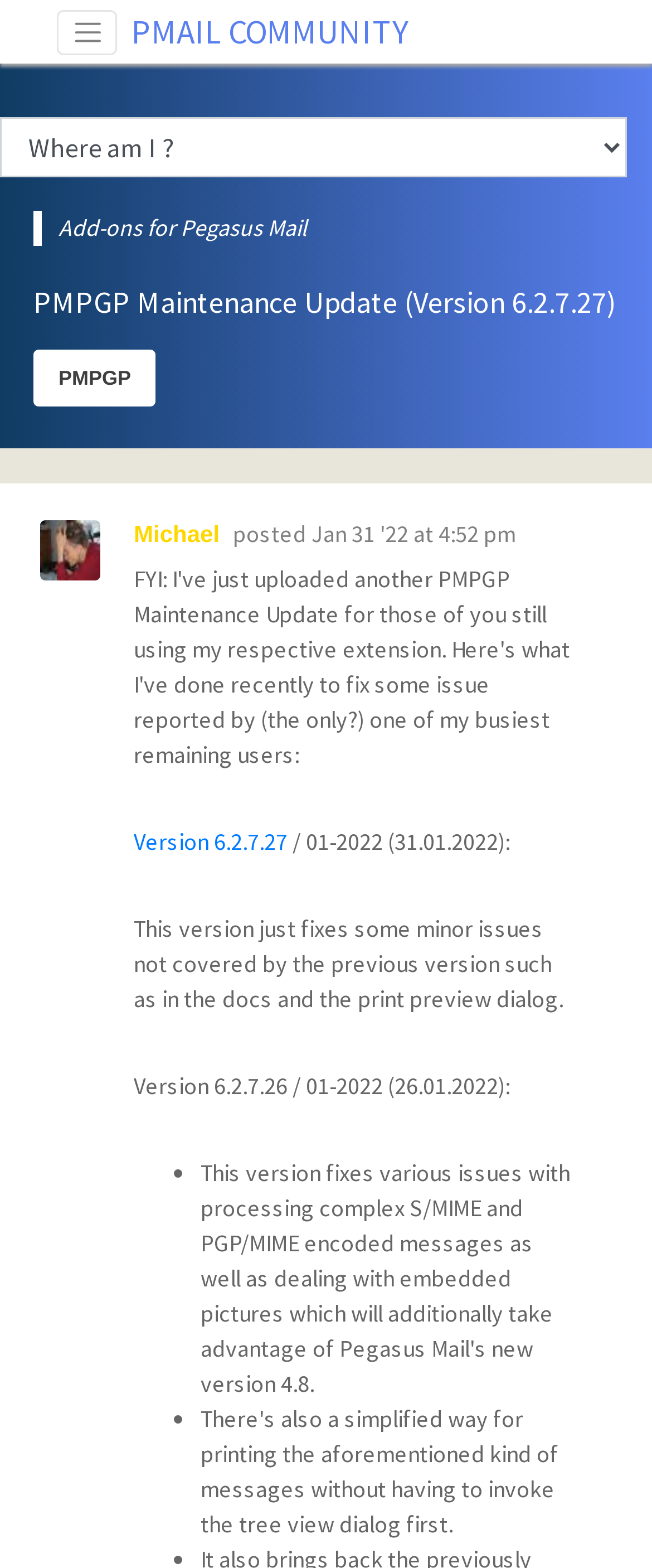Based on the element description "Search", predict the bounding box coordinates of the UI element.

None